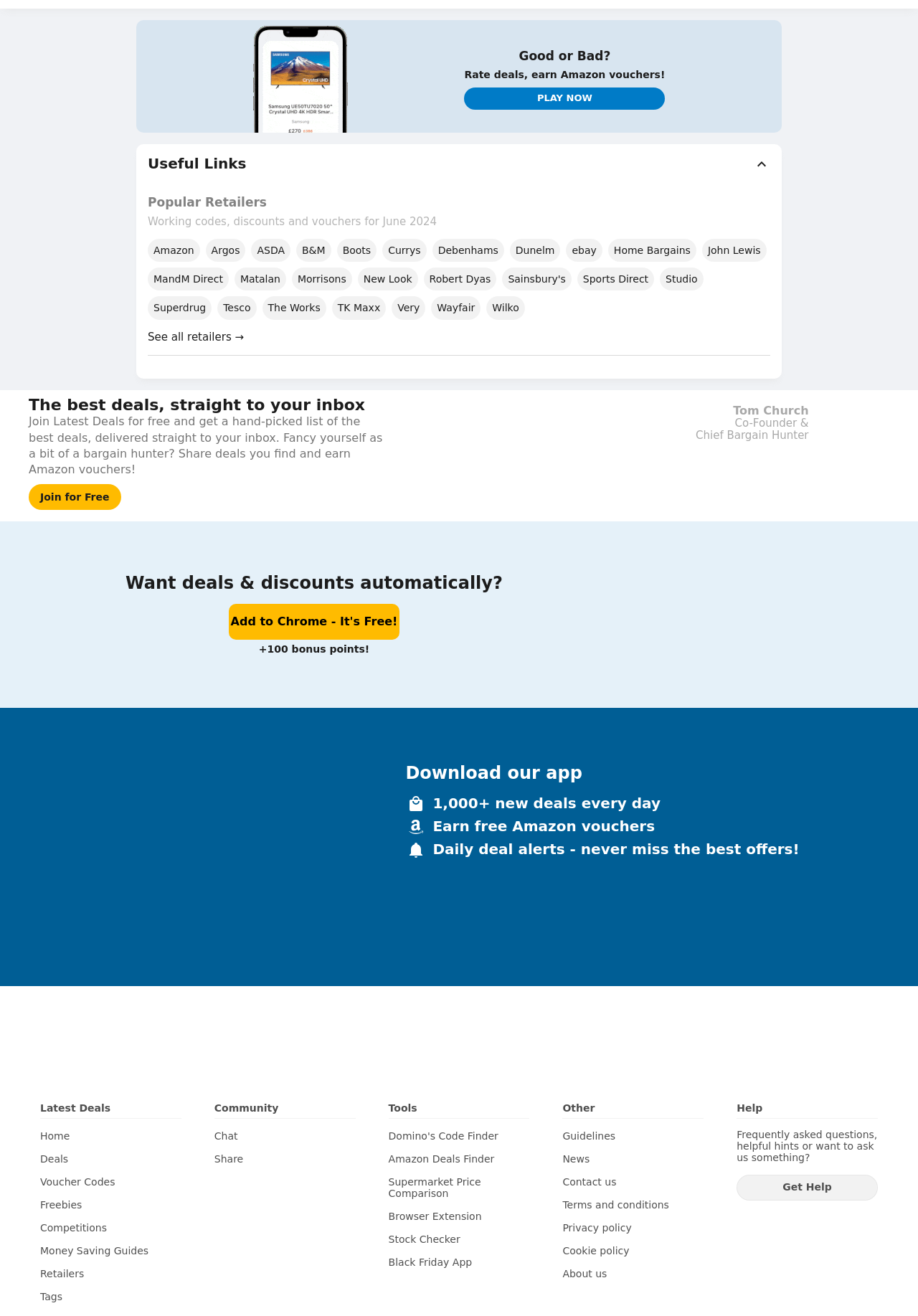Predict the bounding box coordinates of the area that should be clicked to accomplish the following instruction: "Click on the 'Download the Latest Deals iOS App' link". The bounding box coordinates should consist of four float numbers between 0 and 1, i.e., [left, top, right, bottom].

[0.442, 0.67, 0.543, 0.702]